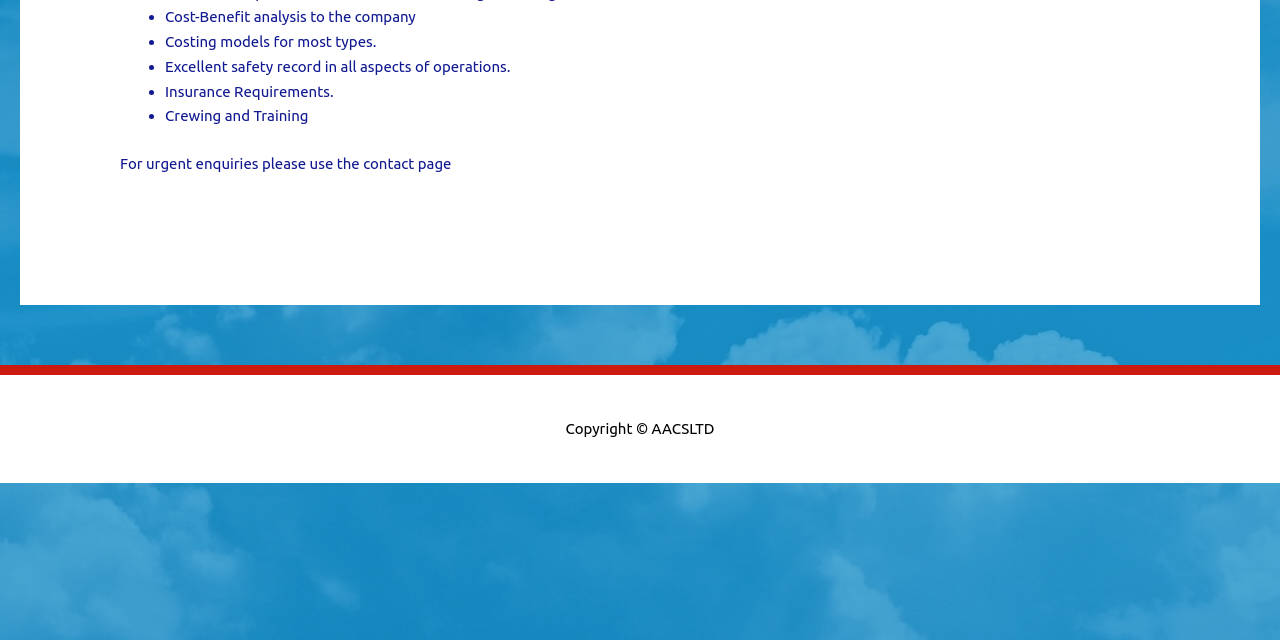Please find the bounding box for the following UI element description. Provide the coordinates in (top-left x, top-left y, bottom-right x, bottom-right y) format, with values between 0 and 1: Privacy Policy

None